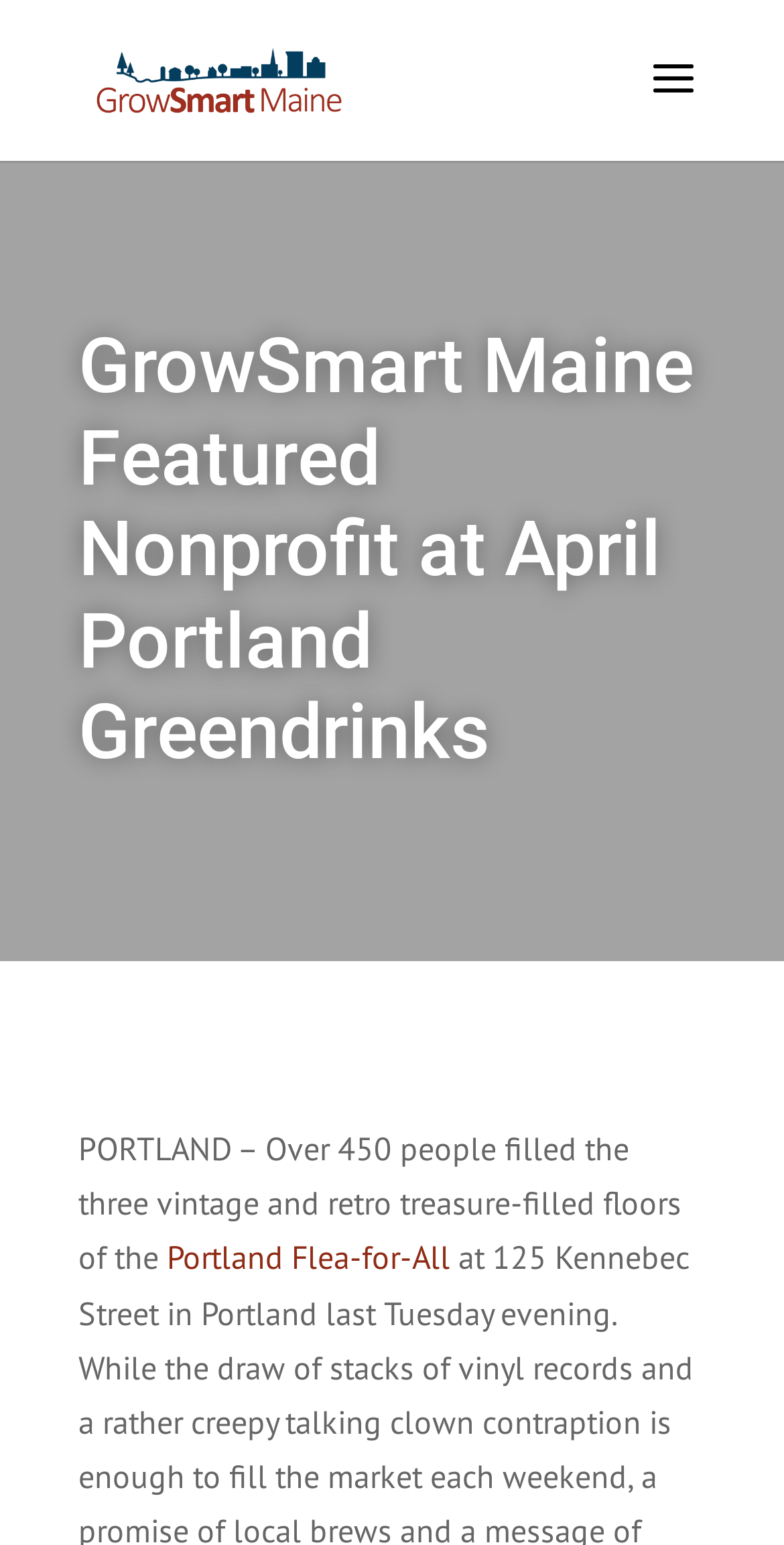Use a single word or phrase to answer the question: 
What is the name of the nonprofit organization?

GrowSmart Maine